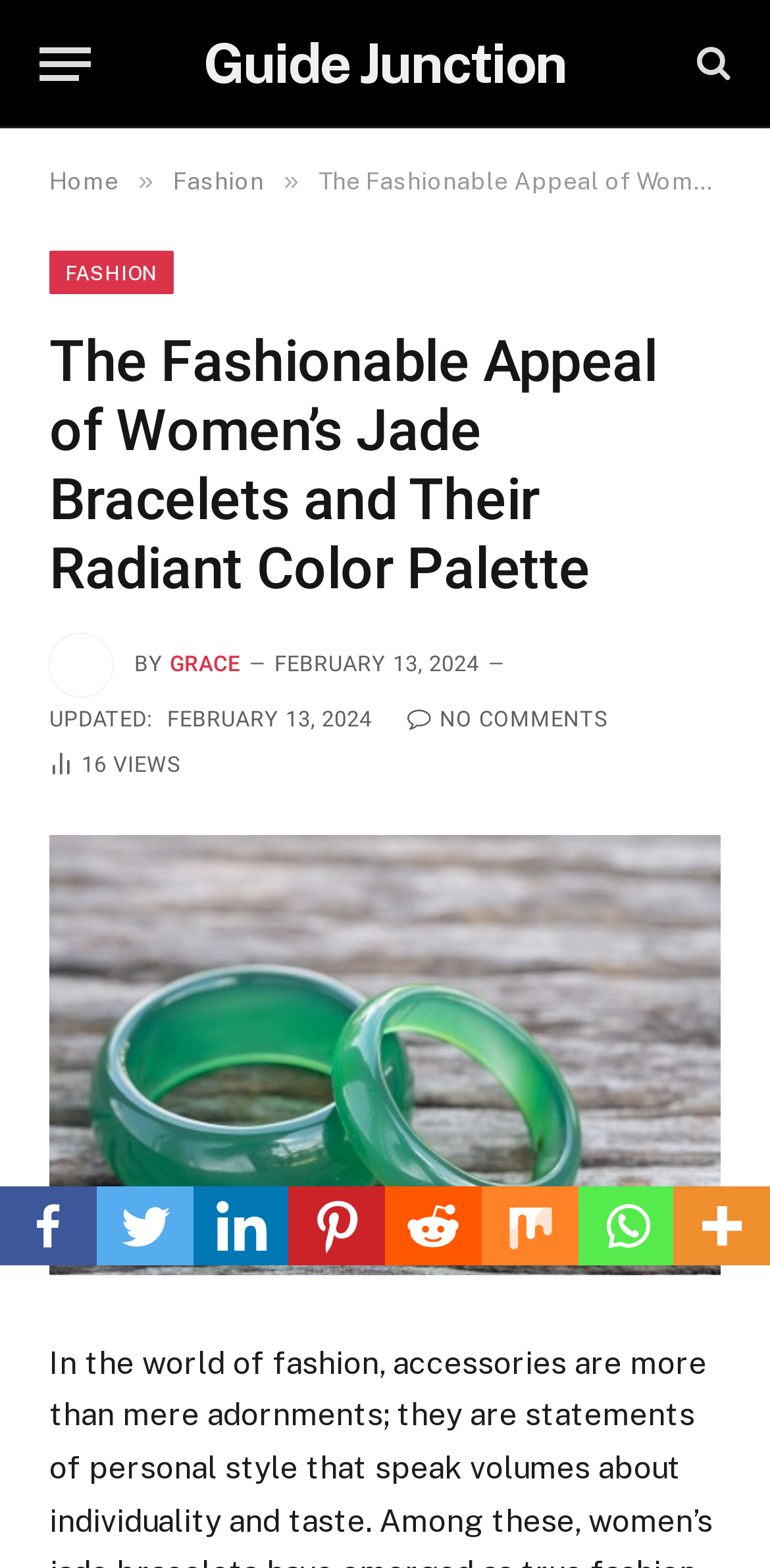How many social media sharing options are there?
Ensure your answer is thorough and detailed.

The number of social media sharing options can be found by looking at the bottom of the article. There are 8 social media icons, including Facebook, Twitter, Linkedin, Pinterest, Reddit, Mix, Whatsapp, and More, which indicates the number of sharing options.